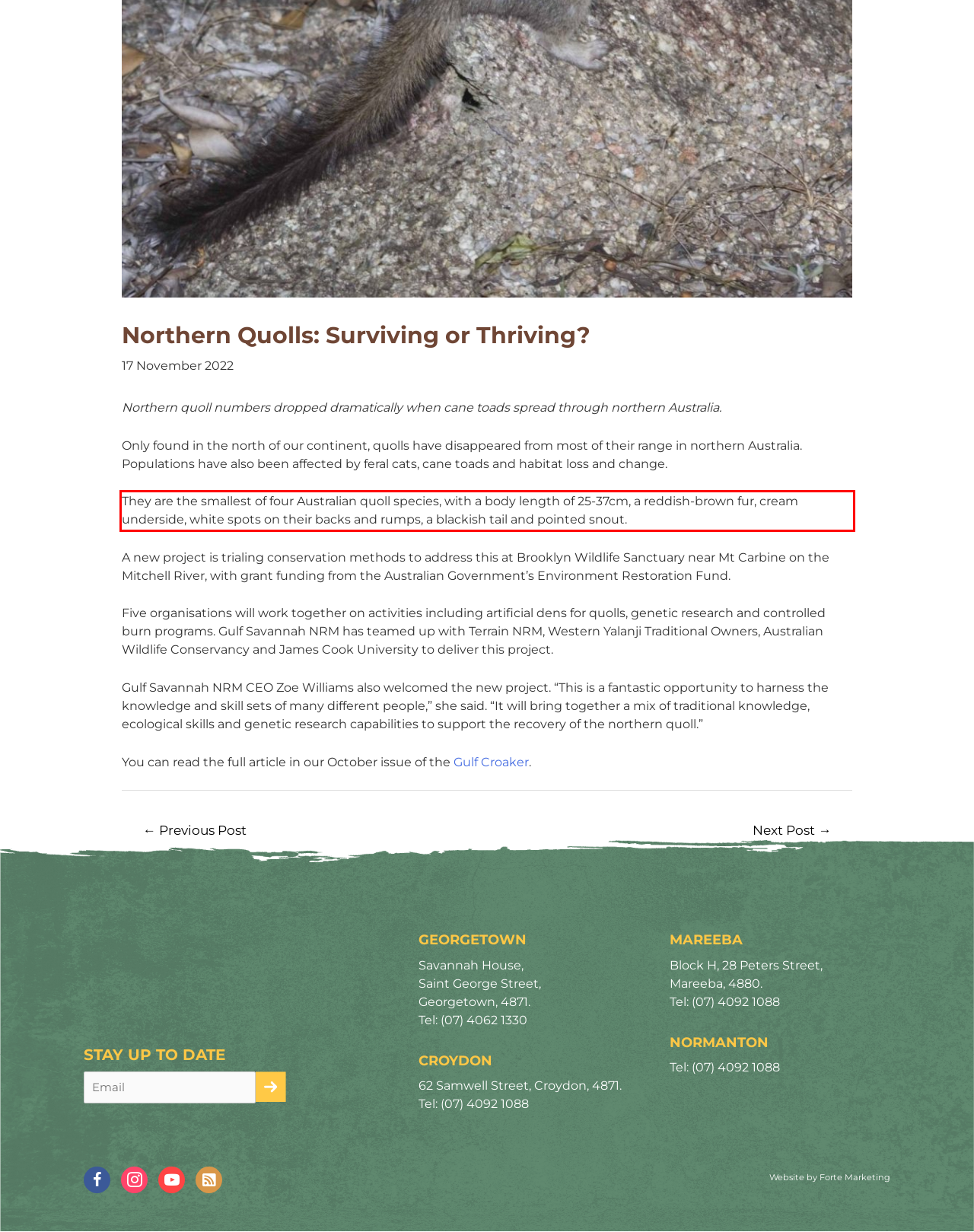Please identify and extract the text content from the UI element encased in a red bounding box on the provided webpage screenshot.

They are the smallest of four Australian quoll species, with a body length of 25-37cm, a reddish-brown fur, cream underside, white spots on their backs and rumps, a blackish tail and pointed snout.